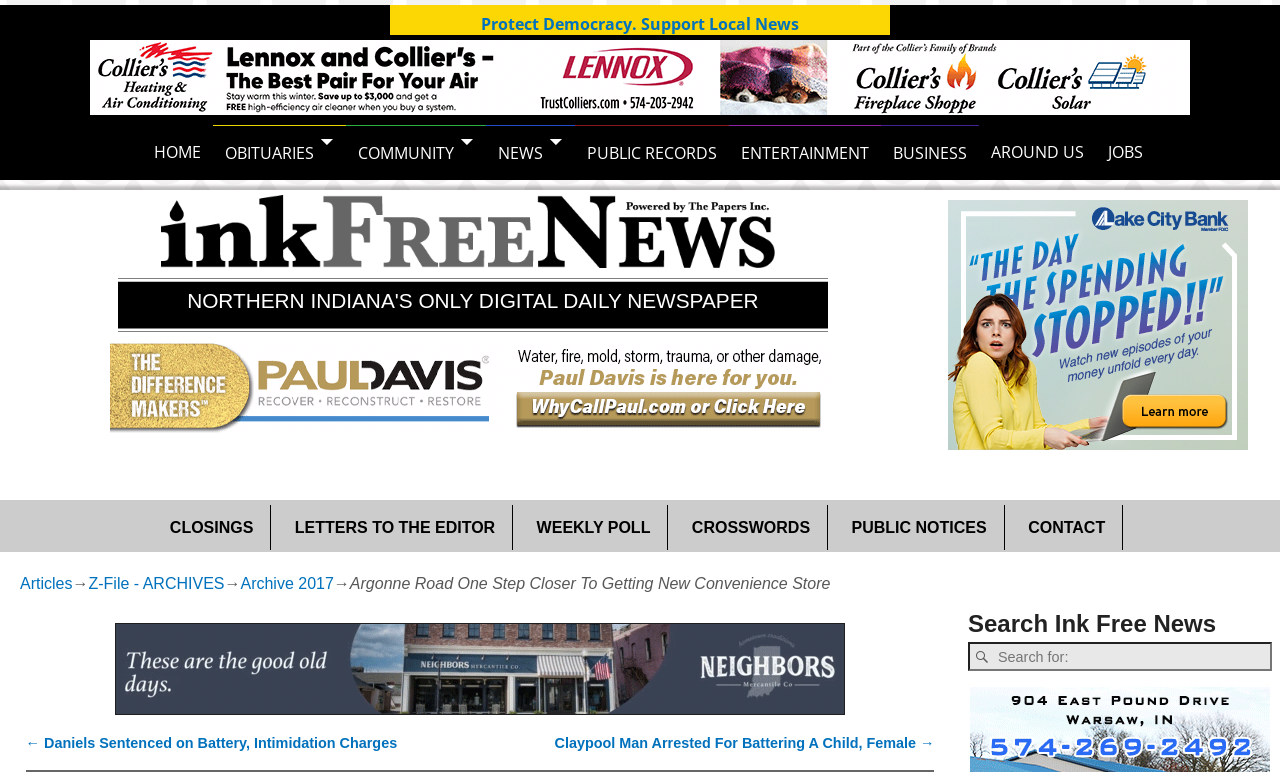Locate the bounding box coordinates of the clickable area needed to fulfill the instruction: "Read the article 'Argonne Road One Step Closer To Getting New Convenience Store'".

[0.273, 0.745, 0.649, 0.767]